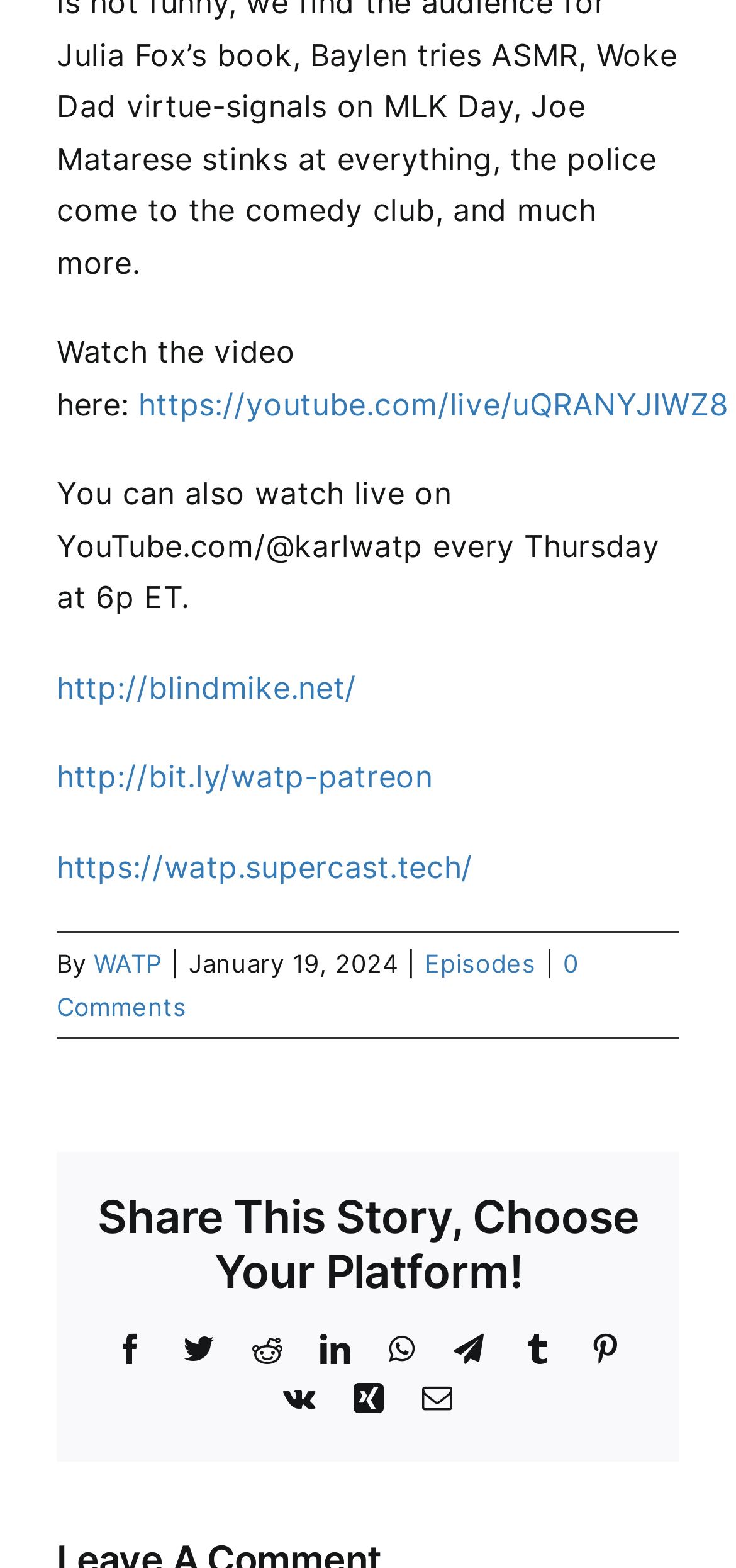What is the date of the current episode?
Look at the image and provide a short answer using one word or a phrase.

January 19, 2024